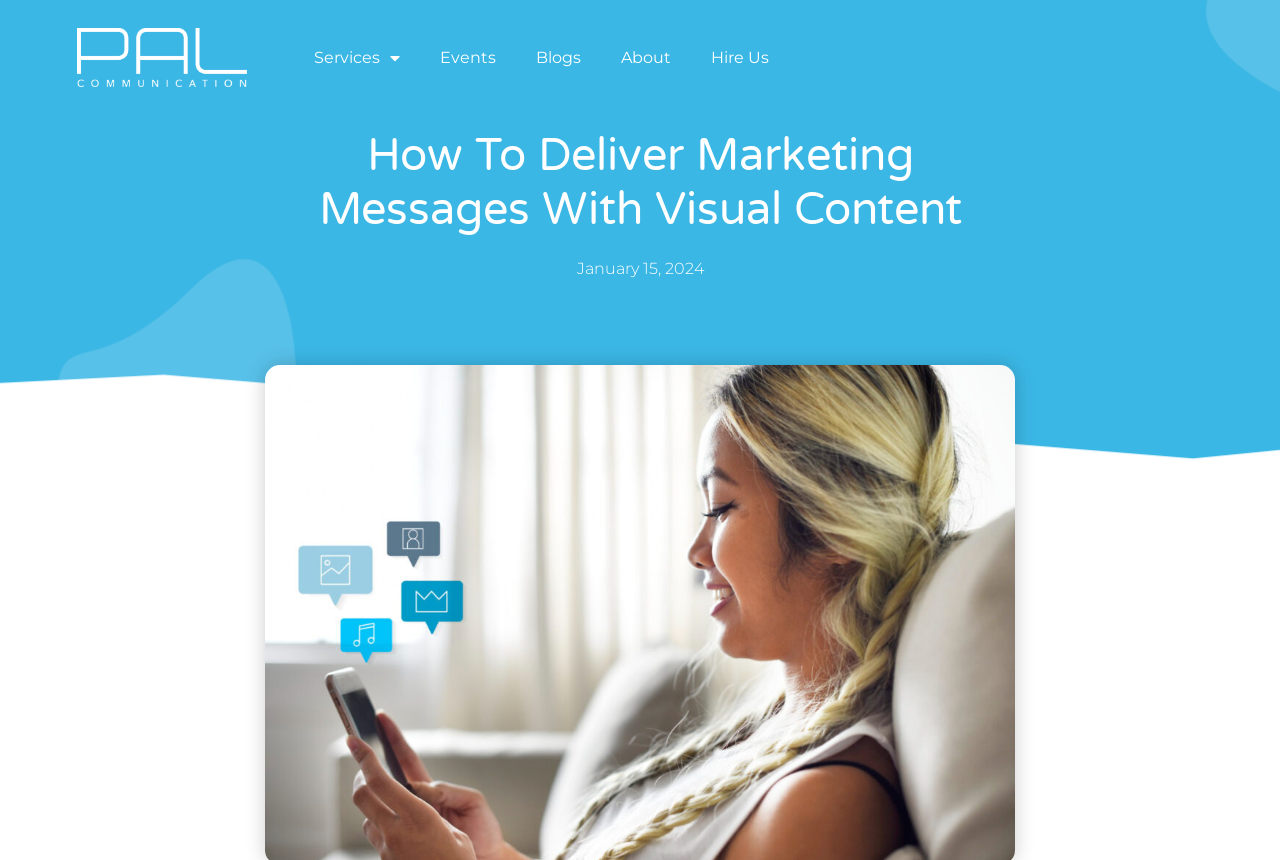What is the date of the latest article?
Make sure to answer the question with a detailed and comprehensive explanation.

I found the link with the text 'January 15, 2024', which is likely to be the date of the latest article. This link is located below the main heading, suggesting that it is related to the article.